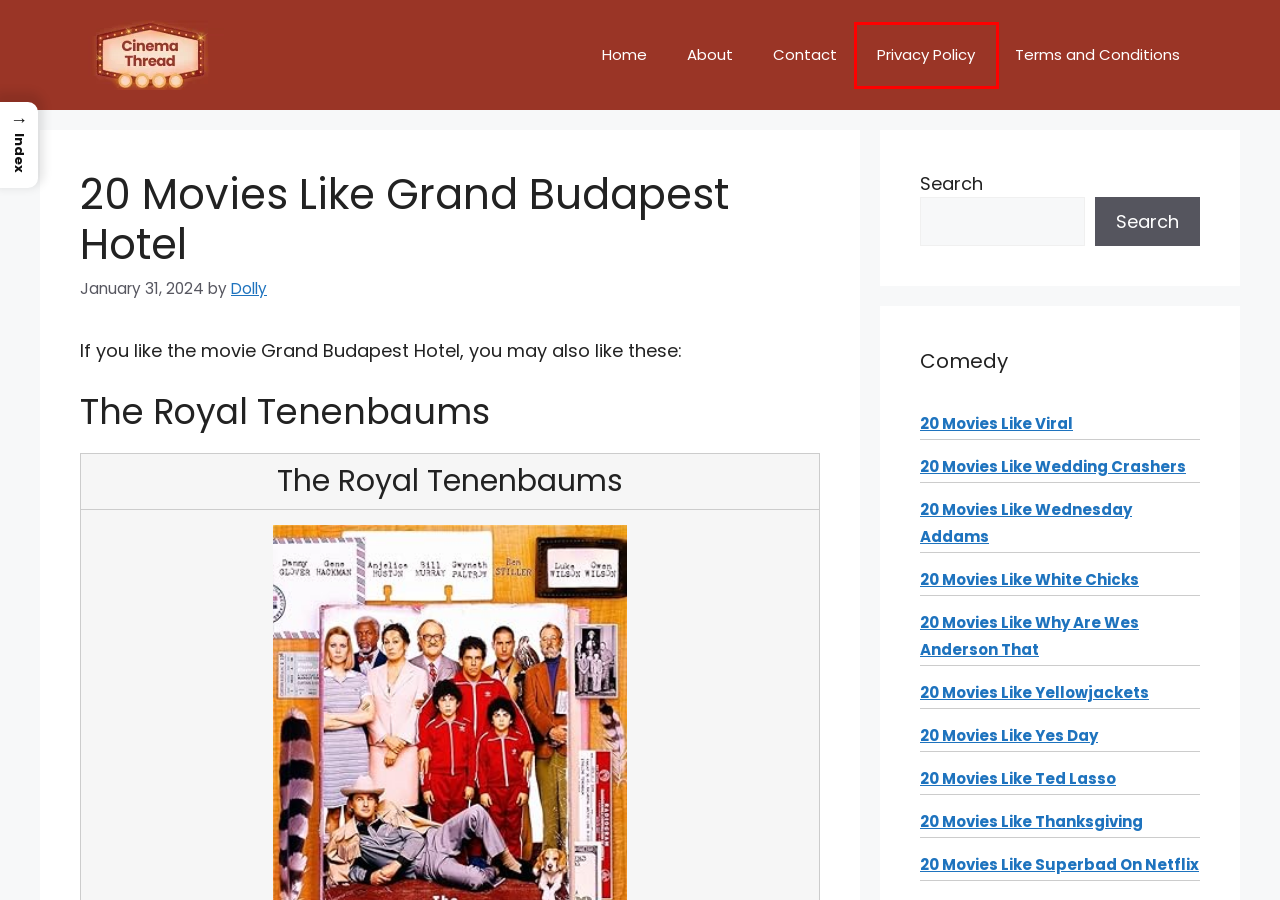Provided is a screenshot of a webpage with a red bounding box around an element. Select the most accurate webpage description for the page that appears after clicking the highlighted element. Here are the candidates:
A. 20 Movies Like Ted Lasso - cinemathread.com
B. Contact - cinemathread.com
C. 20 Movies Like White Chicks - cinemathread.com
D. 20 Movies Like Why Are Wes Anderson That - cinemathread.com
E. 20 Movies Like Superbad On Netflix - cinemathread.com
F. 20 Movies Like Viral - cinemathread.com
G. Terms and Conditions - cinemathread.com
H. Privacy Policy - cinemathread.com

H